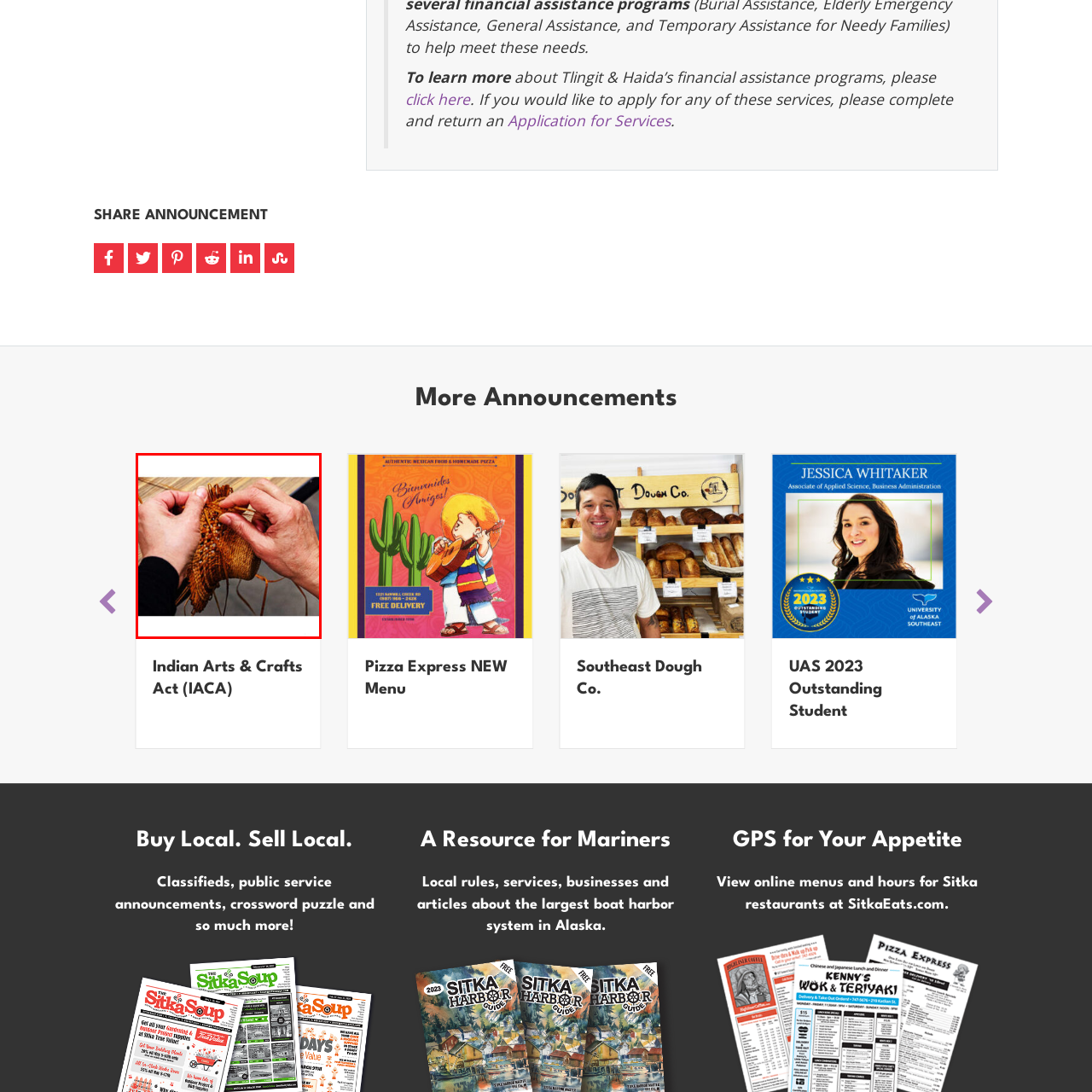Thoroughly describe the scene captured inside the red-bordered image.

The image showcases a skilled artisan's hands meticulously weaving a traditional craft, highlighting intricate techniques and textures. The warm tones of the materials used suggest a deep connection to cultural heritage, possibly reflecting the Tlingit or Haida traditions of weaving. The artisan's focused expression and precise movements indicate the importance of craftsmanship in preserving cultural identity. This visual representation serves as an invitation to explore the art of traditional weaving, emphasizing its significance within the community and underlining the value of supporting local artisans.